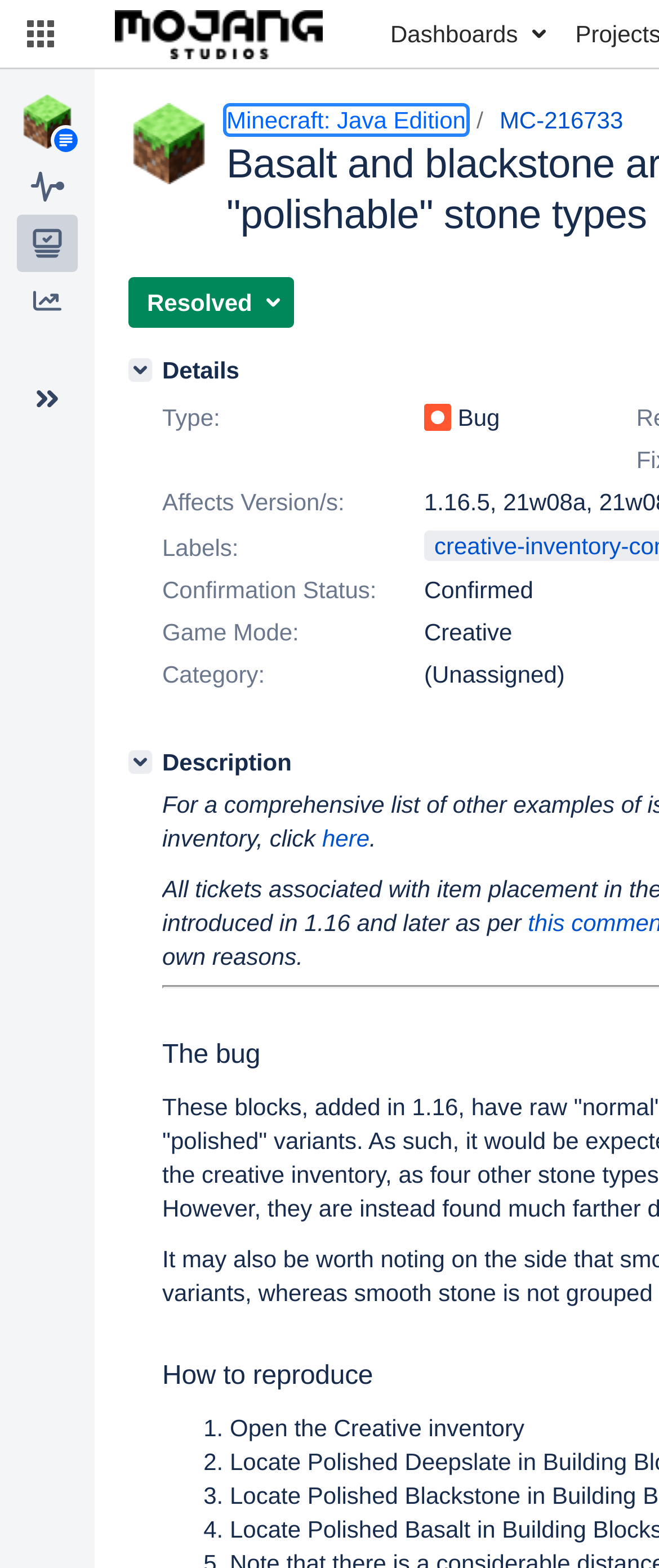Please find the bounding box for the UI element described by: "Reports".

[0.026, 0.173, 0.118, 0.21]